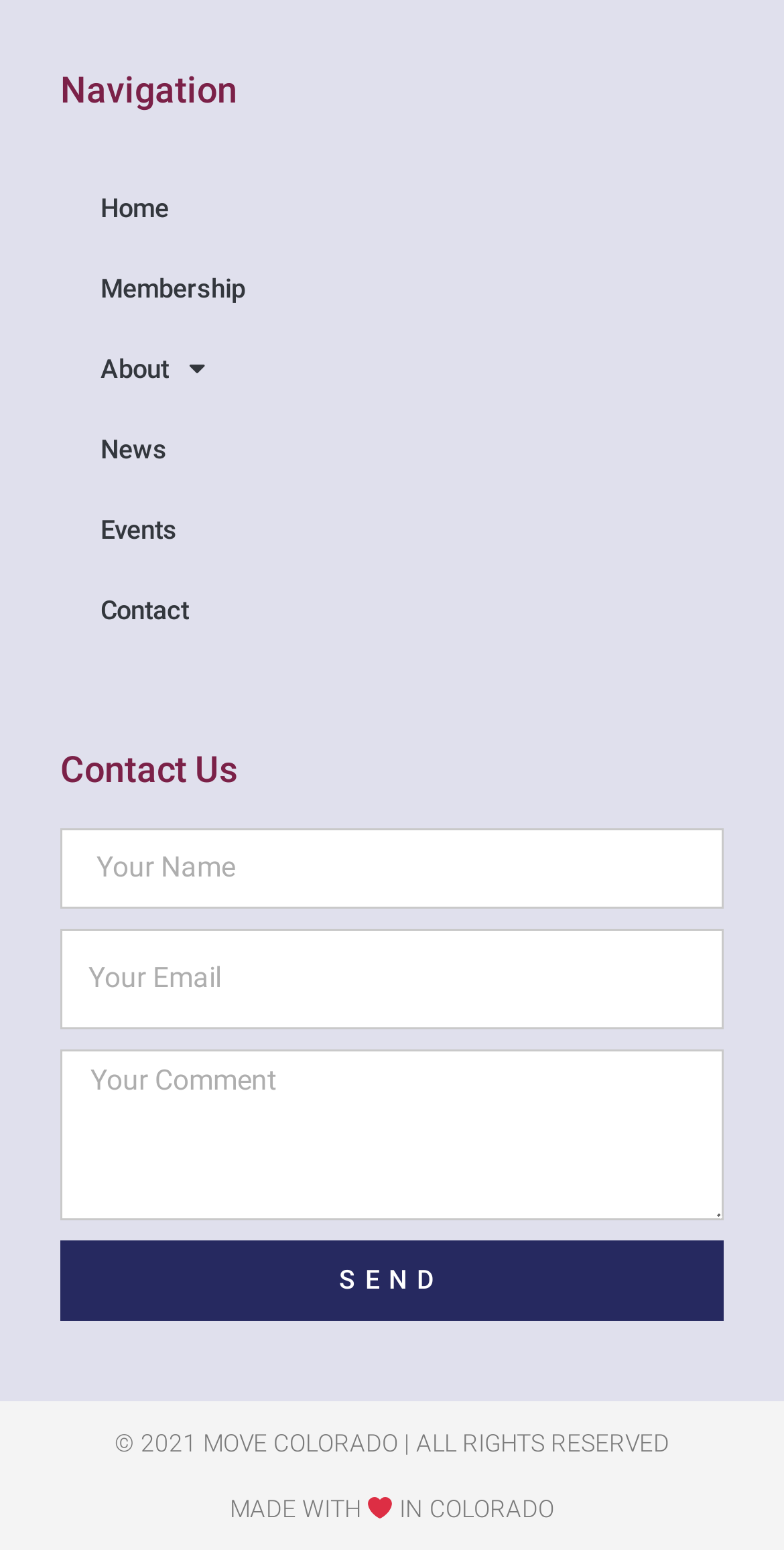What is the purpose of the textboxes?
Please answer using one word or phrase, based on the screenshot.

To input contact information